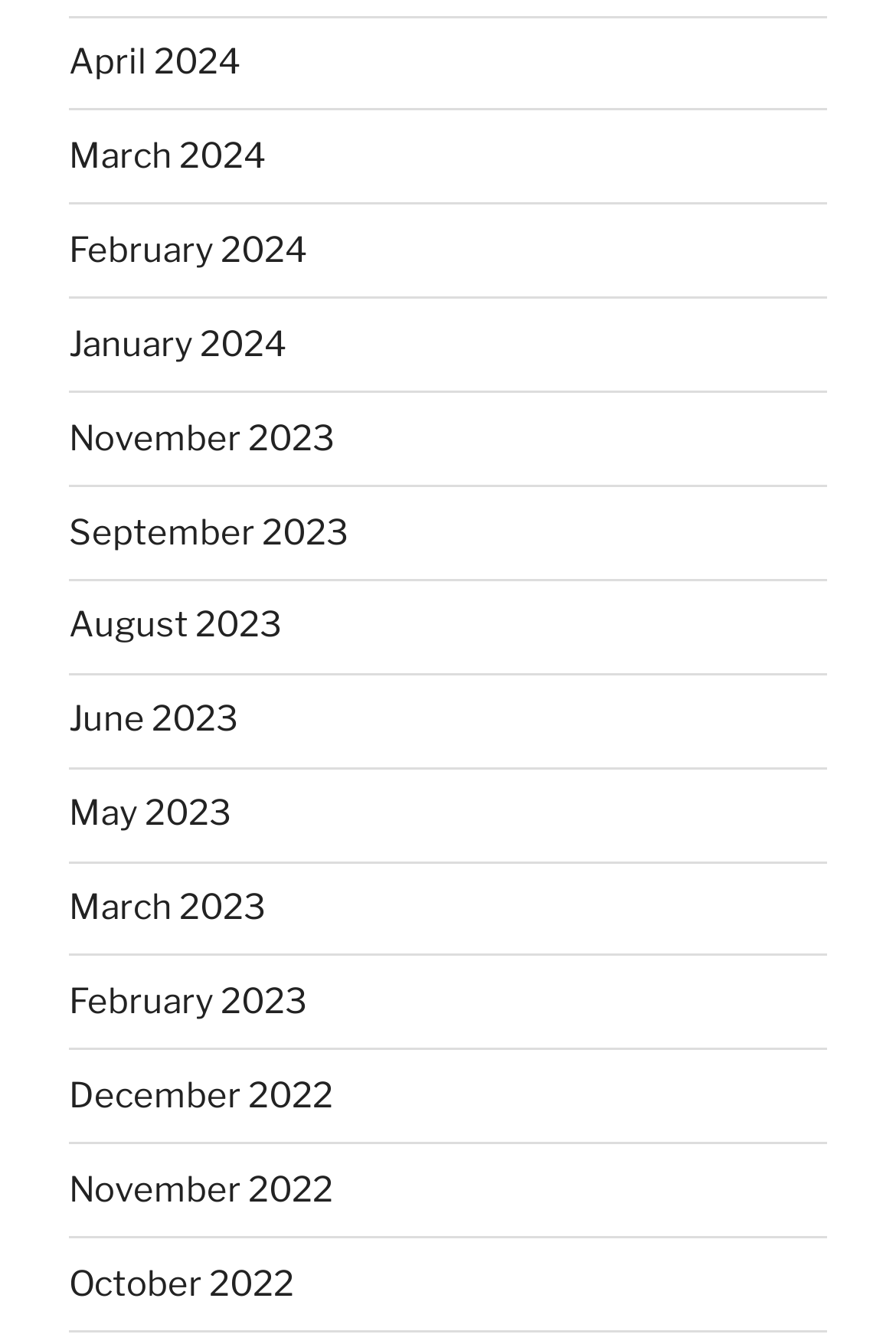Please identify the bounding box coordinates of the element I need to click to follow this instruction: "View April 2024".

[0.077, 0.031, 0.269, 0.062]